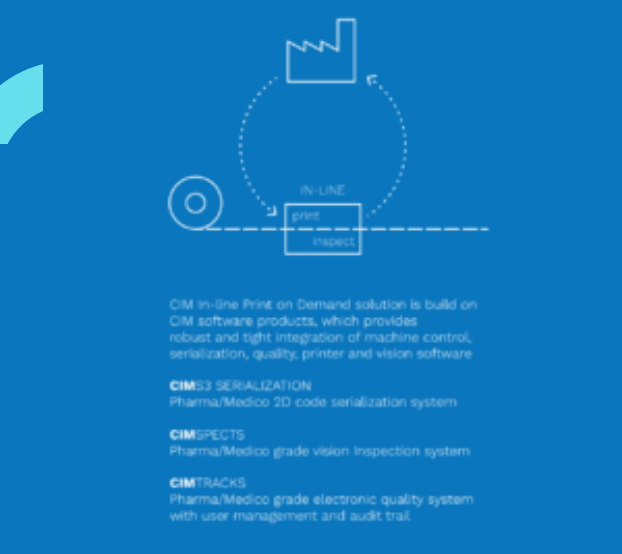Give a detailed account of everything present in the image.

This image illustrates the CIM In-line Print on Demand solution, emphasizing its robust integration of various software components for machine control, serialization, quality assurance, and vision inspection. The top portion features a graphical representation of an in-line printing and inspecting process, showcasing the cyclical nature of production. Below this visual, detailed descriptions highlight three key systems: CIM3 Serialization for 2D code serialization, CIMSPECTS for vision inspection, and CIMTRACKS for electronic quality management. The background features a blue color scheme that enhances the visual appeal and underscores the technological focus of the solution, making it clear how this integrated approach benefits manufacturing efficiency and compliance.